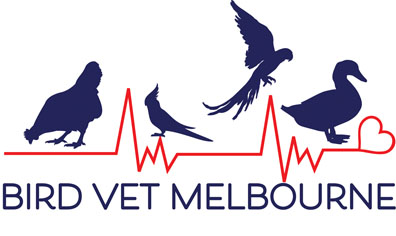What is the name of the veterinary practice?
Using the image as a reference, answer the question with a short word or phrase.

Bird Vet Melbourne